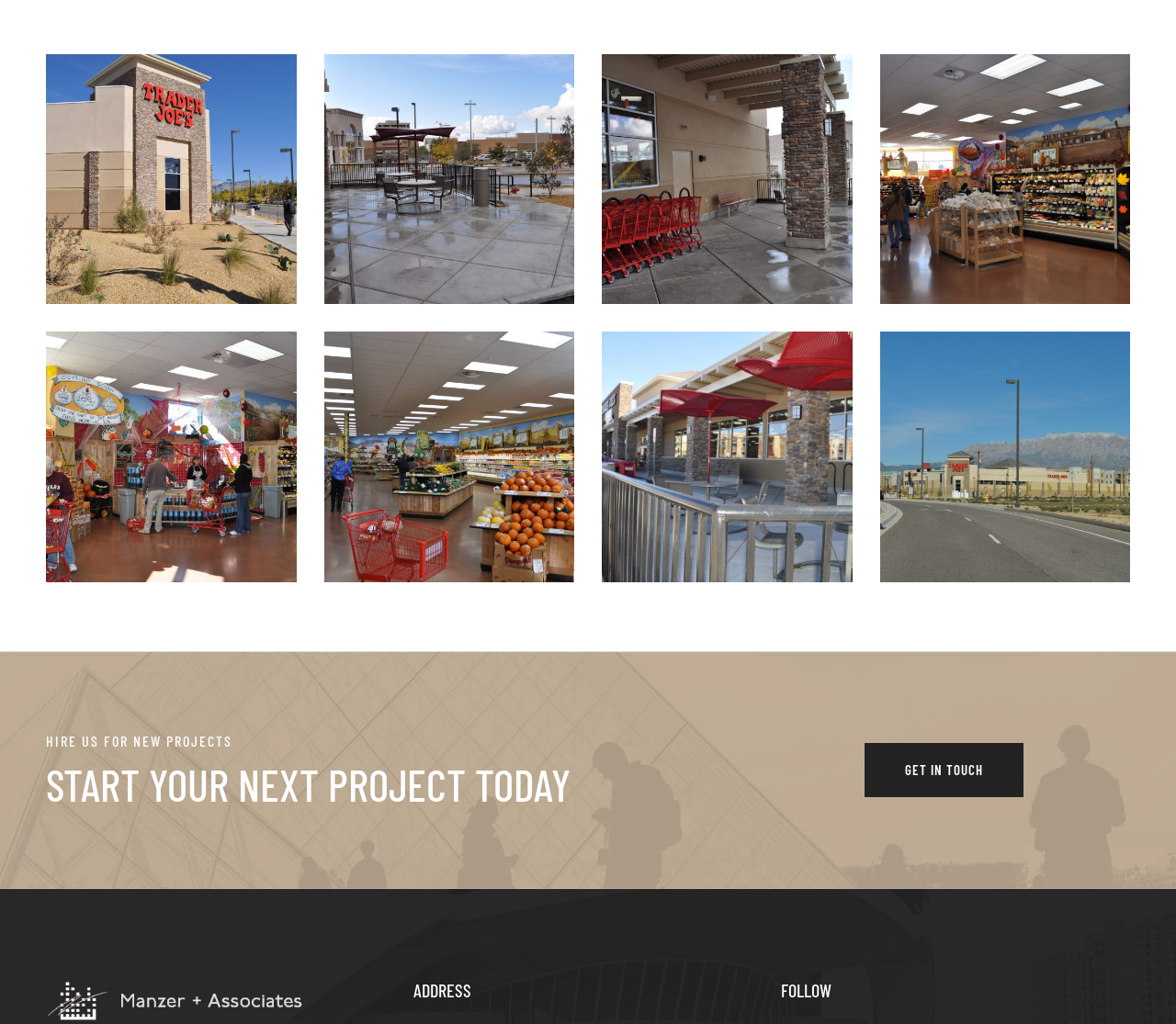Reply to the question with a single word or phrase:
What is the text above the 'GET IN TOUCH' link?

START YOUR NEXT PROJECT TODAY